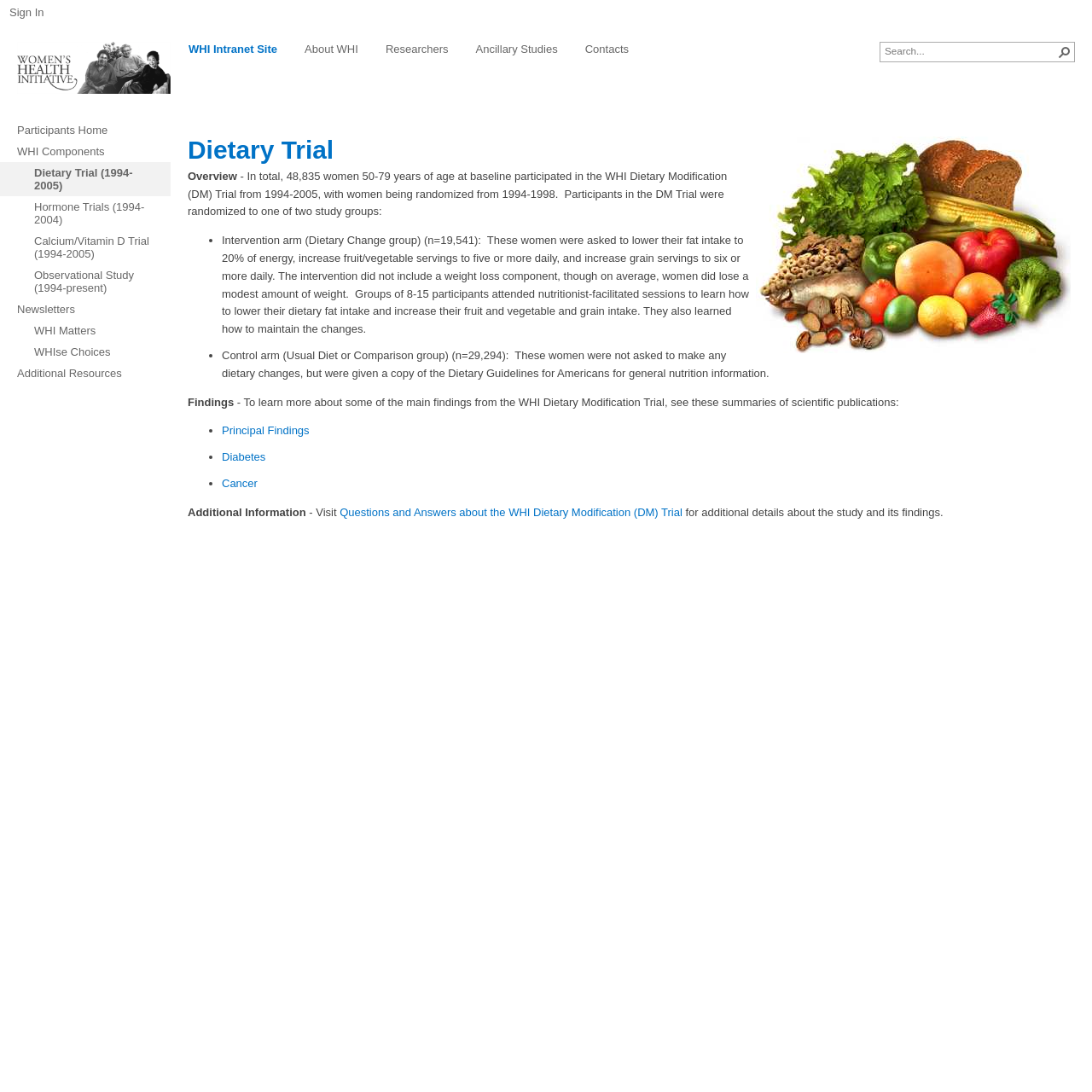Please identify the bounding box coordinates of the element on the webpage that should be clicked to follow this instruction: "Read about Principal Findings". The bounding box coordinates should be given as four float numbers between 0 and 1, formatted as [left, top, right, bottom].

[0.203, 0.389, 0.283, 0.4]